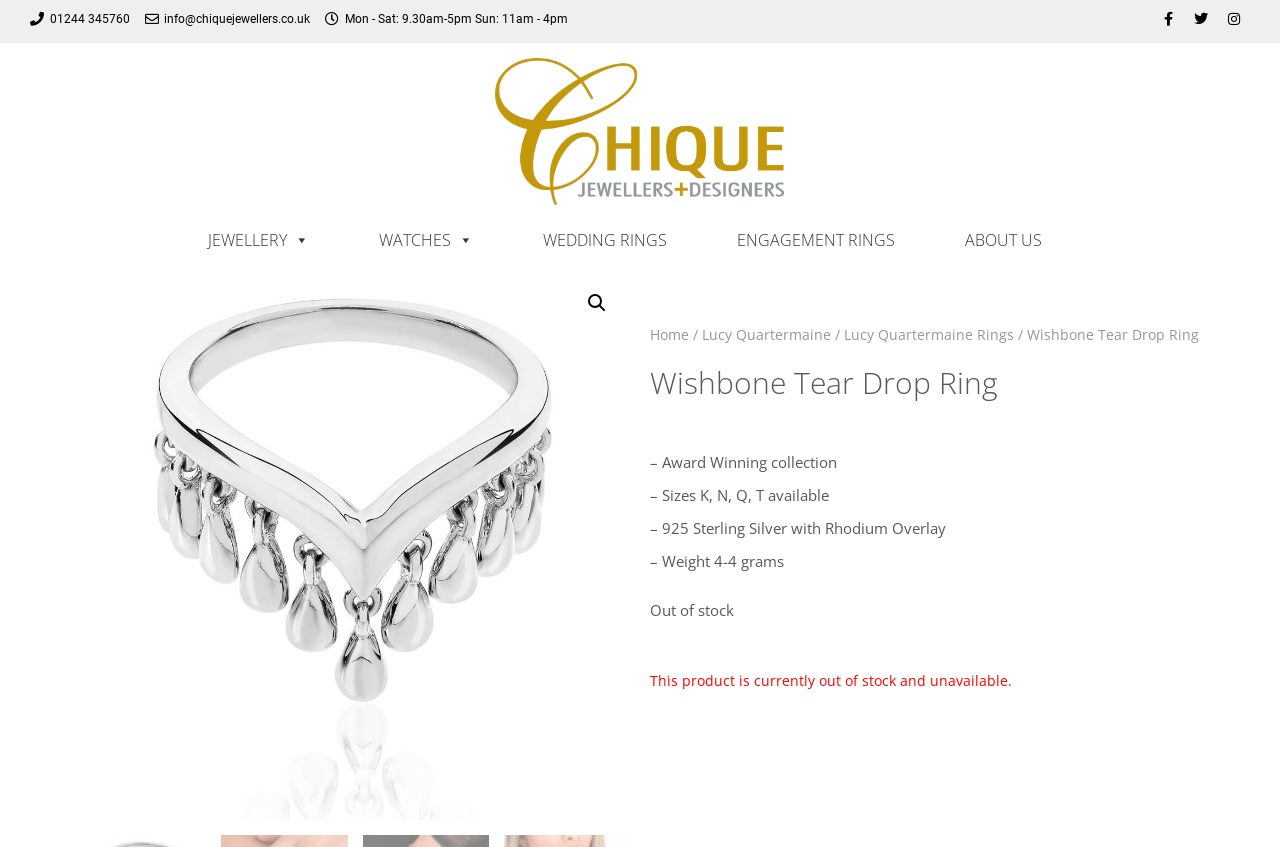Locate the bounding box coordinates of the UI element described by: "info@chiquejewellers.co.uk". Provide the coordinates as four float numbers between 0 and 1, formatted as [left, top, right, bottom].

[0.113, 0.007, 0.242, 0.038]